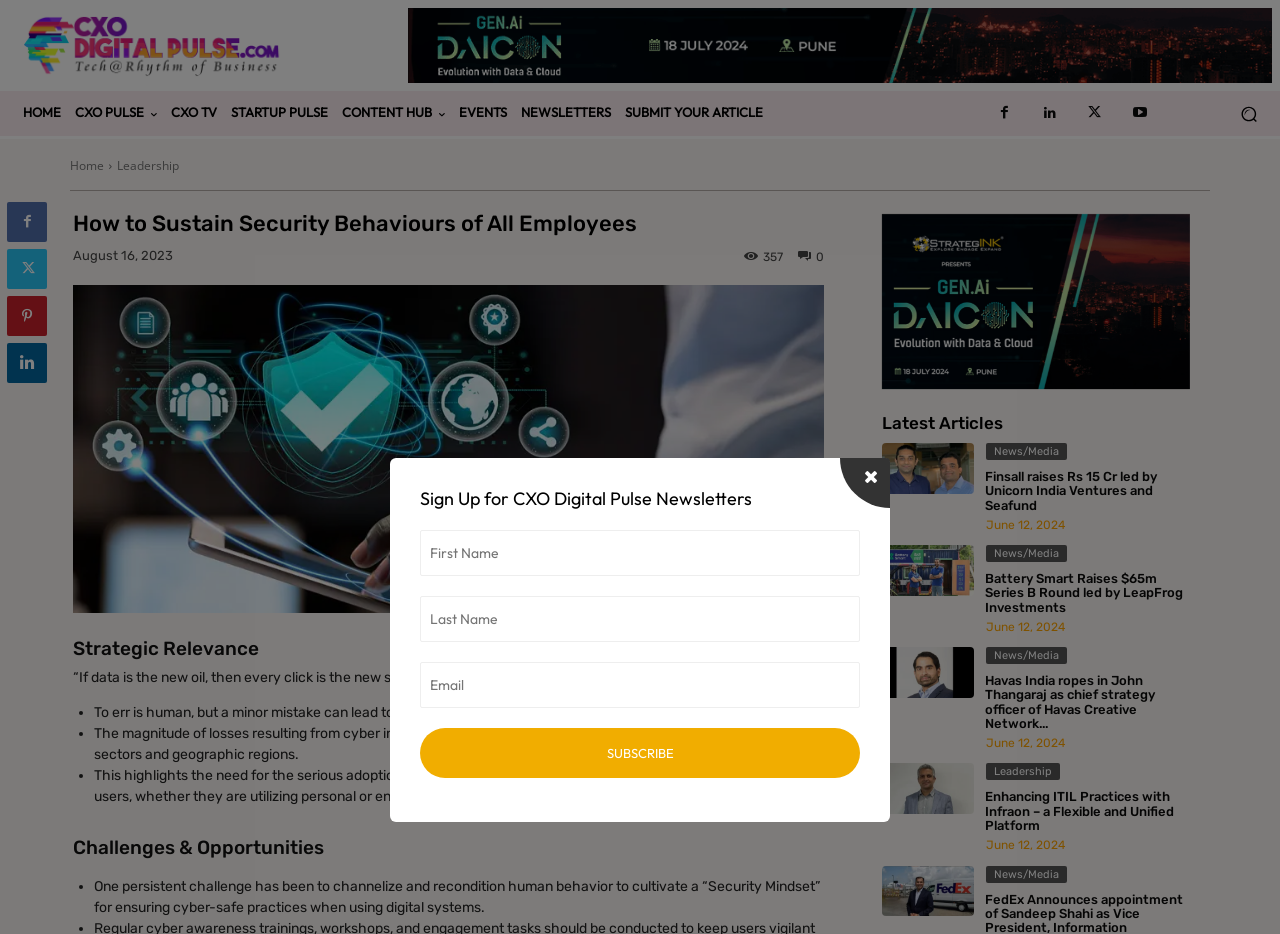Using the provided description: "-- See the website --", find the bounding box coordinates of the corresponding UI element. The output should be four float numbers between 0 and 1, in the format [left, top, right, bottom].

None